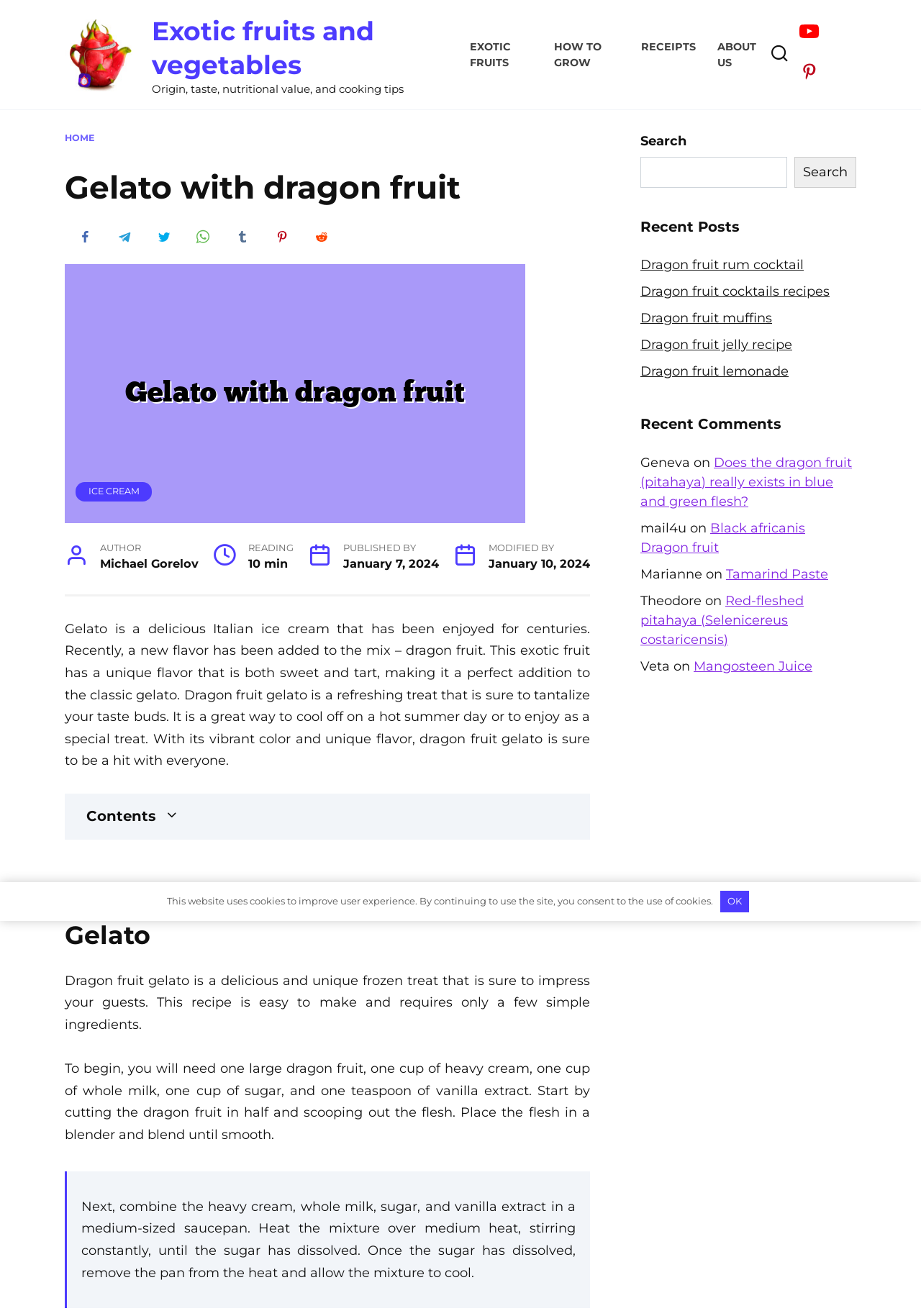Can you find the bounding box coordinates of the area I should click to execute the following instruction: "Read the 'How to Make a Delicious Dragon Fruit Gelato' article"?

[0.07, 0.676, 0.641, 0.722]